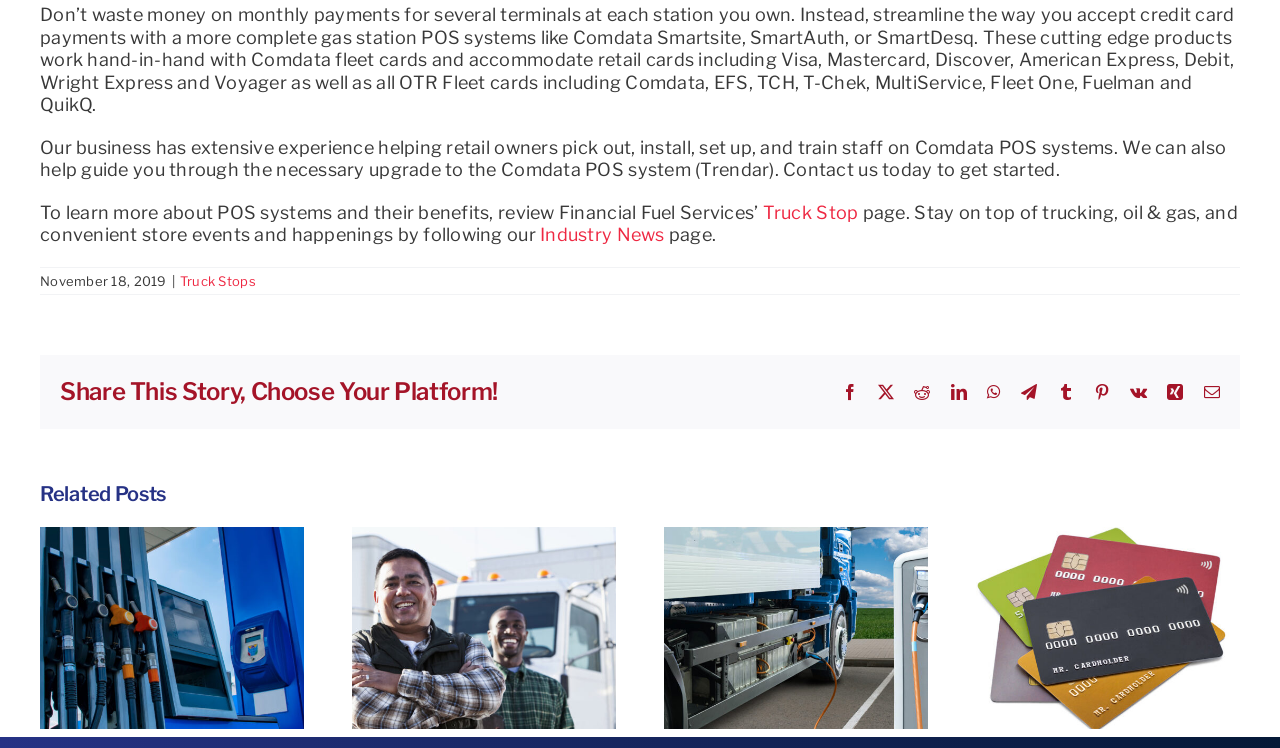Please provide a short answer using a single word or phrase for the question:
What is the date mentioned on the webpage?

November 18, 2019